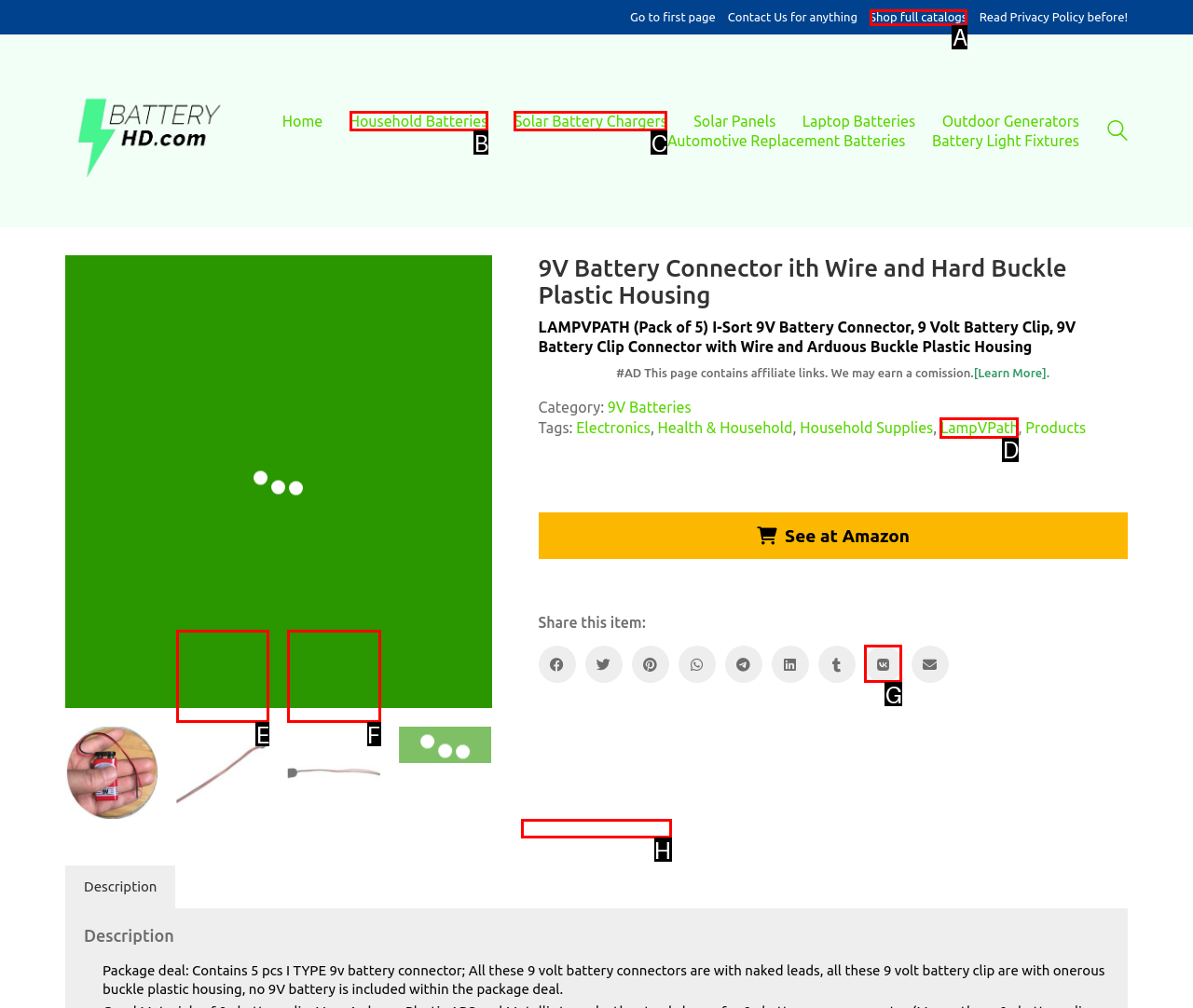Select the UI element that should be clicked to execute the following task: Go to the 'Household Batteries' page
Provide the letter of the correct choice from the given options.

B